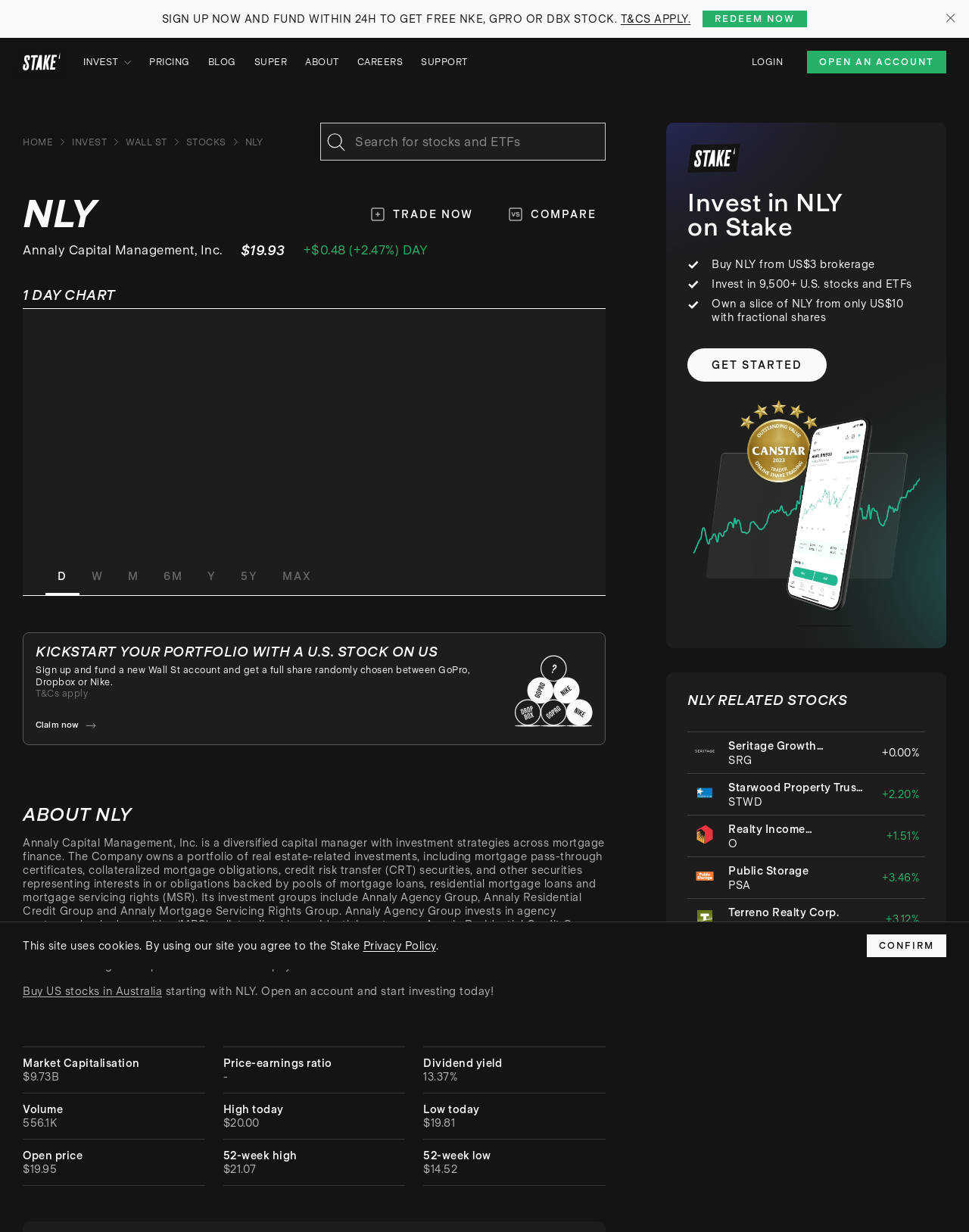What is the dividend yield of NLY?
Please interpret the details in the image and answer the question thoroughly.

The dividend yield of NLY can be found in the section that displays the stock information, where it is stated as '13.37%'.